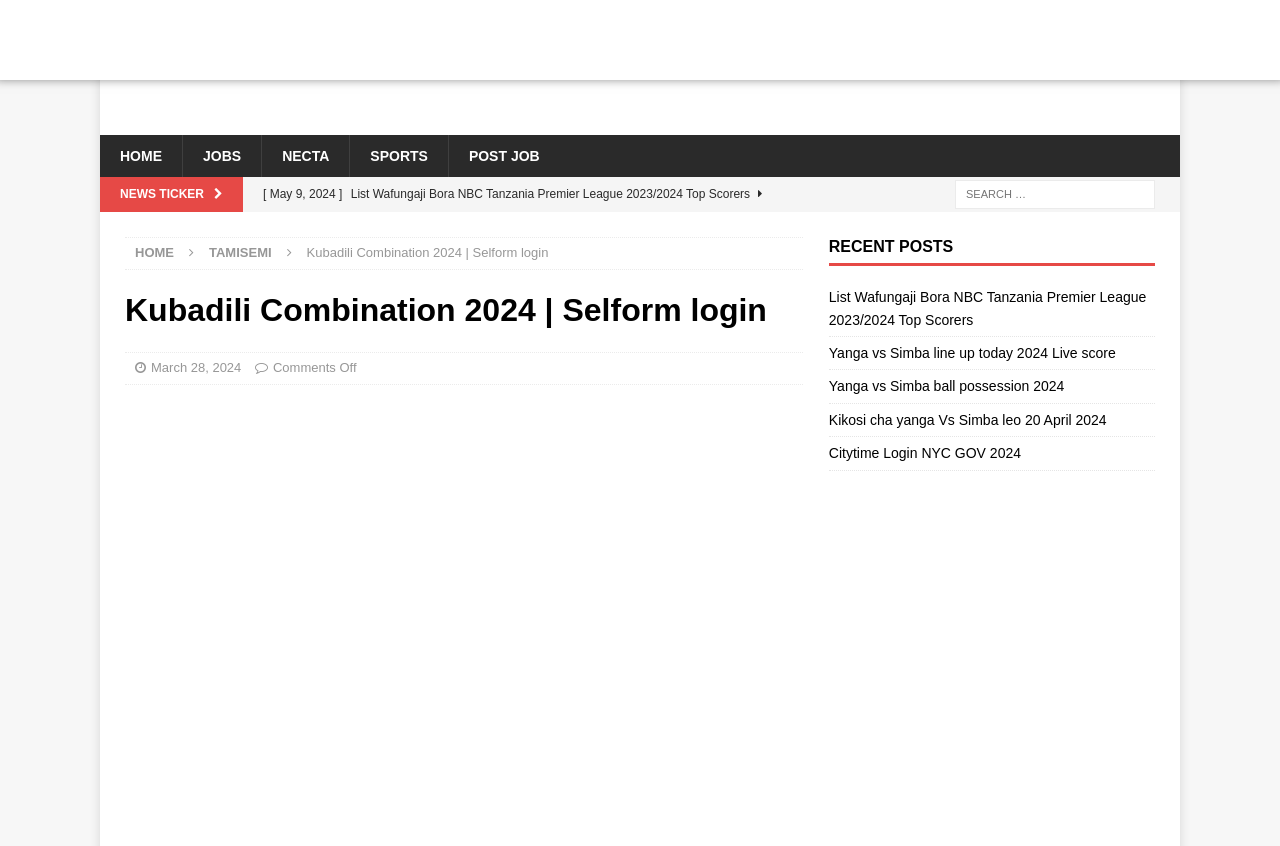Predict the bounding box coordinates of the area that should be clicked to accomplish the following instruction: "Read the recent post about List Wafungaji Bora NBC Tanzania Premier League 2023/2024 Top Scorers". The bounding box coordinates should consist of four float numbers between 0 and 1, i.e., [left, top, right, bottom].

[0.647, 0.342, 0.896, 0.387]